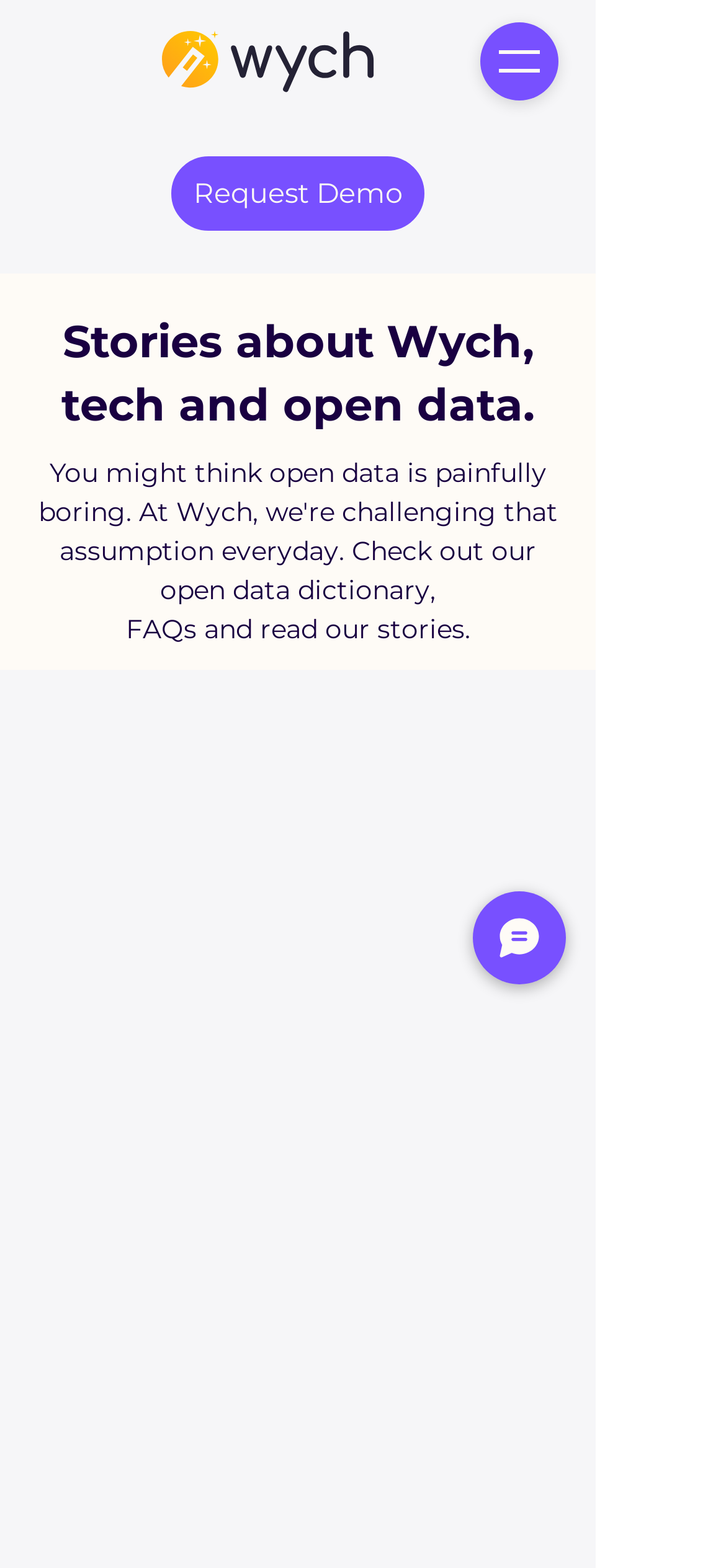Please determine the bounding box coordinates for the element with the description: "Request Demo".

[0.236, 0.1, 0.585, 0.147]